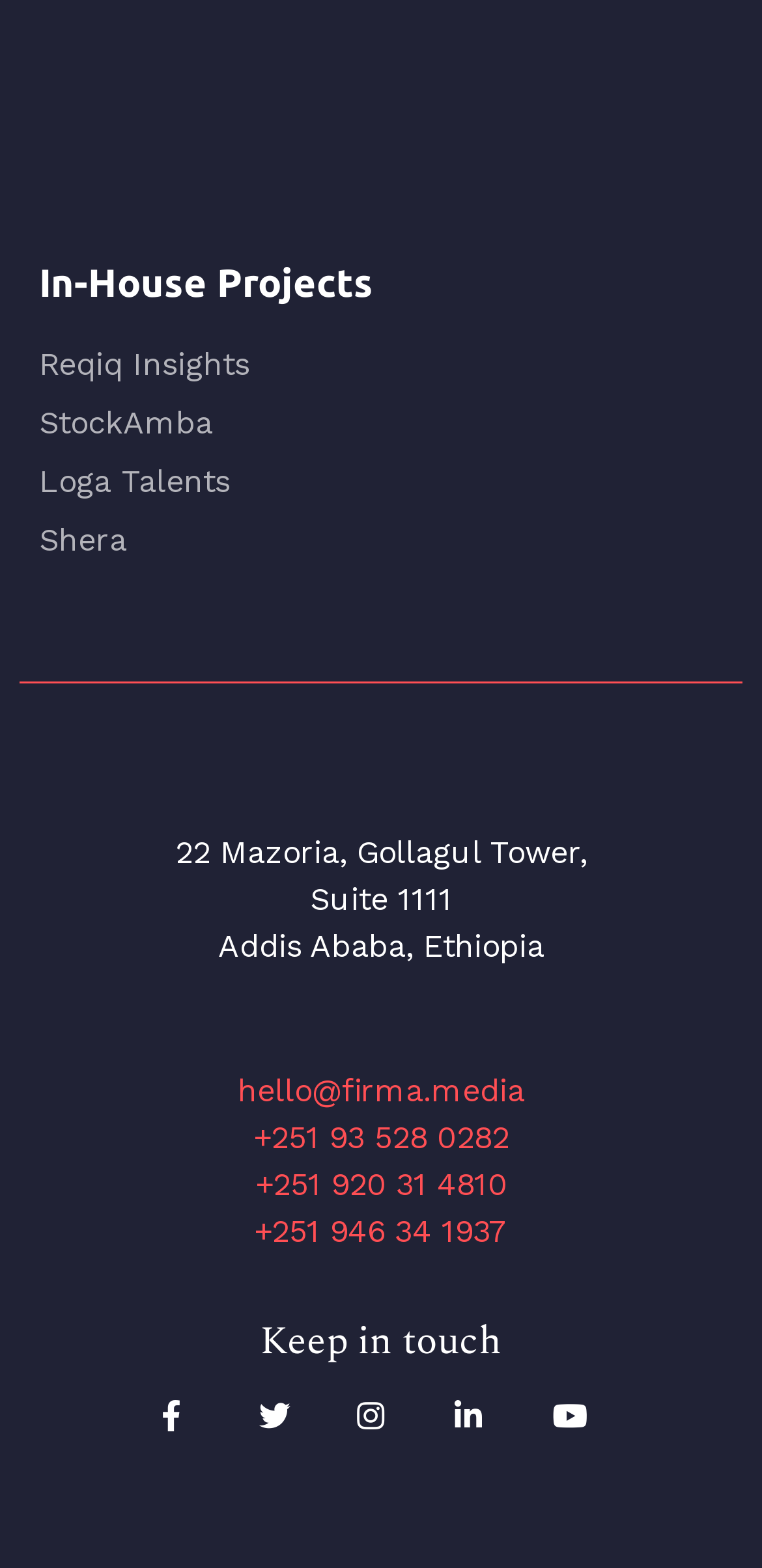How many phone numbers are listed?
Give a comprehensive and detailed explanation for the question.

I counted the number of links that contain phone numbers, which are '+251 93 528 0282', '+251 920 31 4810', and '+251 946 34 1937', and found that there are 3 phone numbers listed.